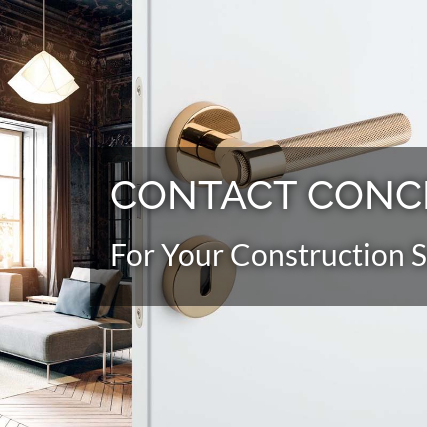What is the shape of the keyhole?
Please ensure your answer is as detailed and informative as possible.

The caption specifically mentions a circular keyhole located just below the door handle, adding a functional element to the design.